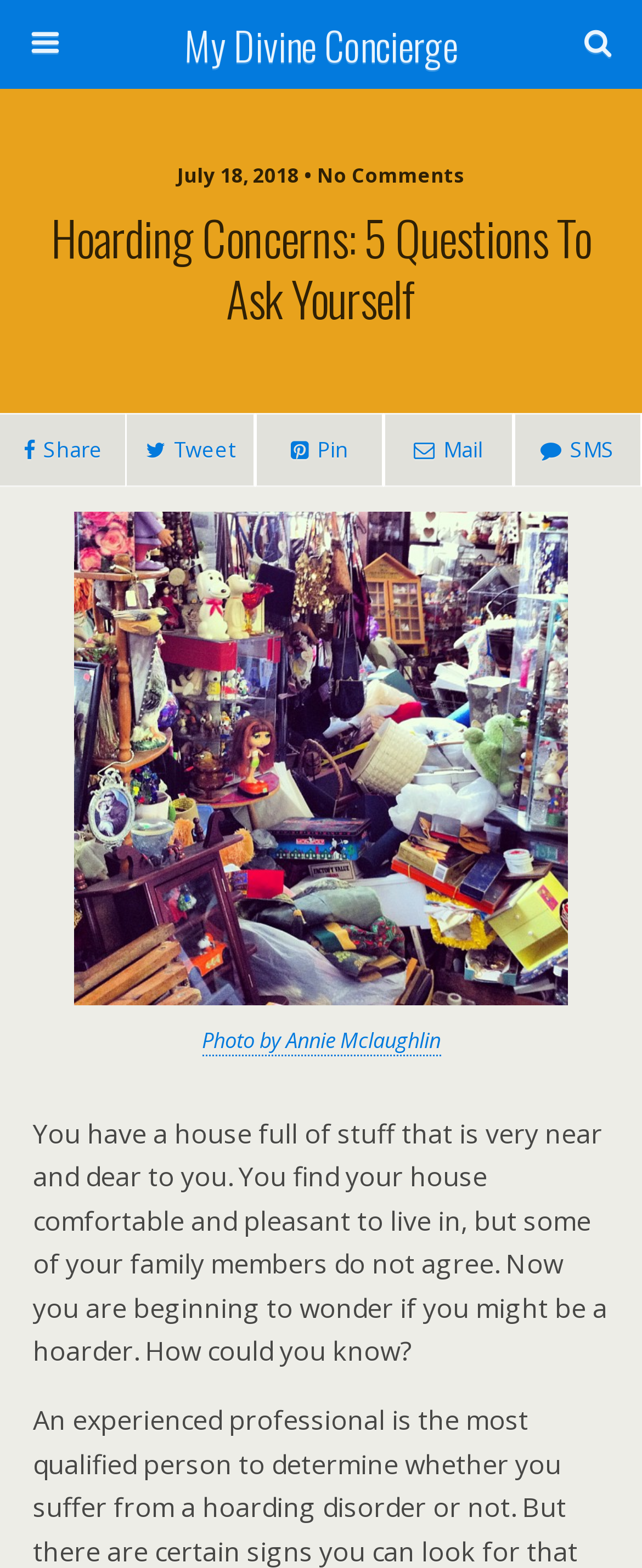Give a succinct answer to this question in a single word or phrase: 
How many social media sharing options are available?

4